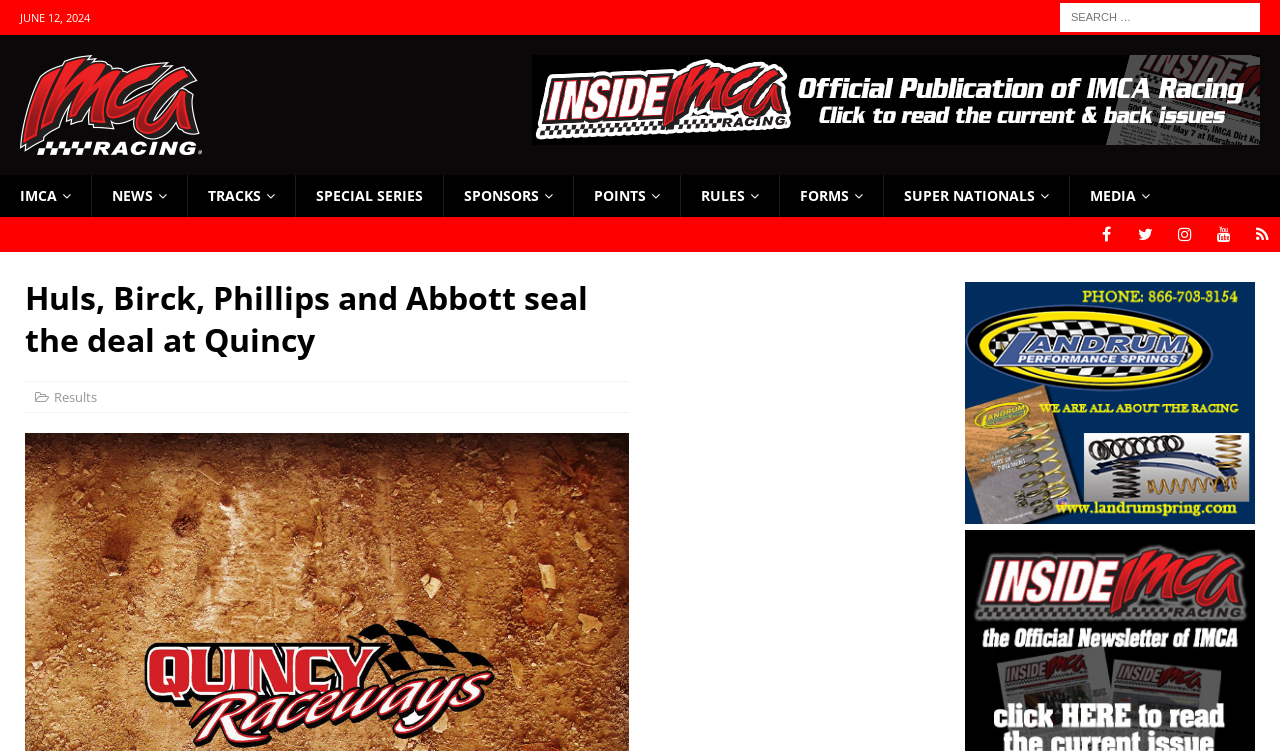Bounding box coordinates should be provided in the format (top-left x, top-left y, bottom-right x, bottom-right y) with all values between 0 and 1. Identify the bounding box for this UI element: Tracks

[0.146, 0.233, 0.23, 0.289]